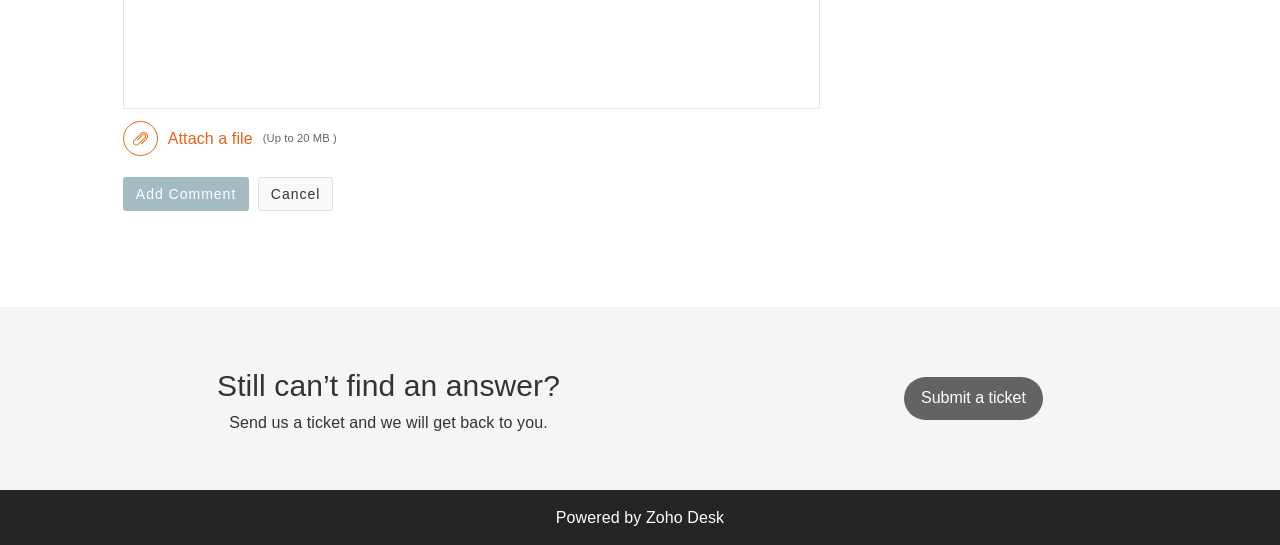What is the text above the 'Submit a ticket' button?
Based on the image, give a one-word or short phrase answer.

Send us a ticket and we will get back to you.